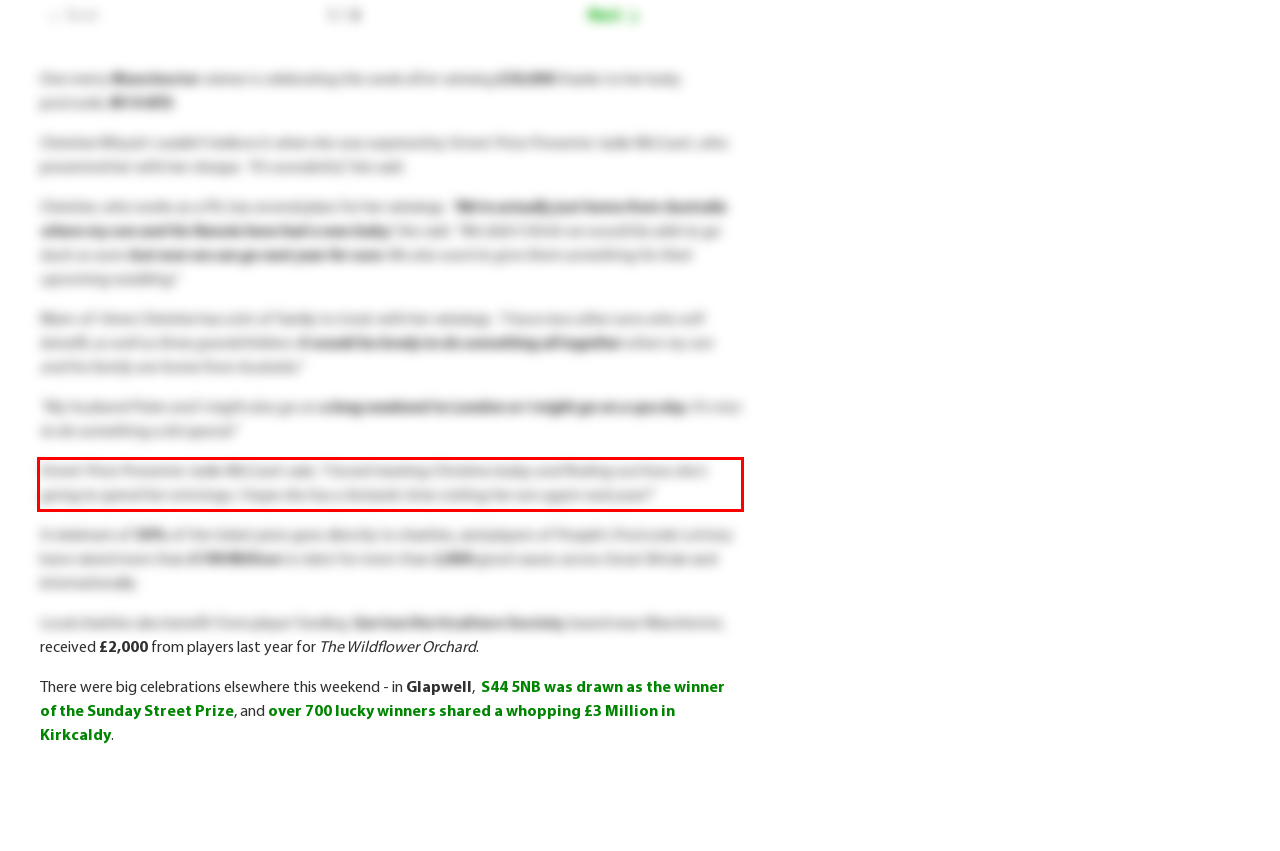Review the webpage screenshot provided, and perform OCR to extract the text from the red bounding box.

Street Prize Presenter Judie McCourt said, "I loved meeting Christine today and finding out how she's going to spend her winnings. I hope she has a fantastic time visiting her son again next year!"